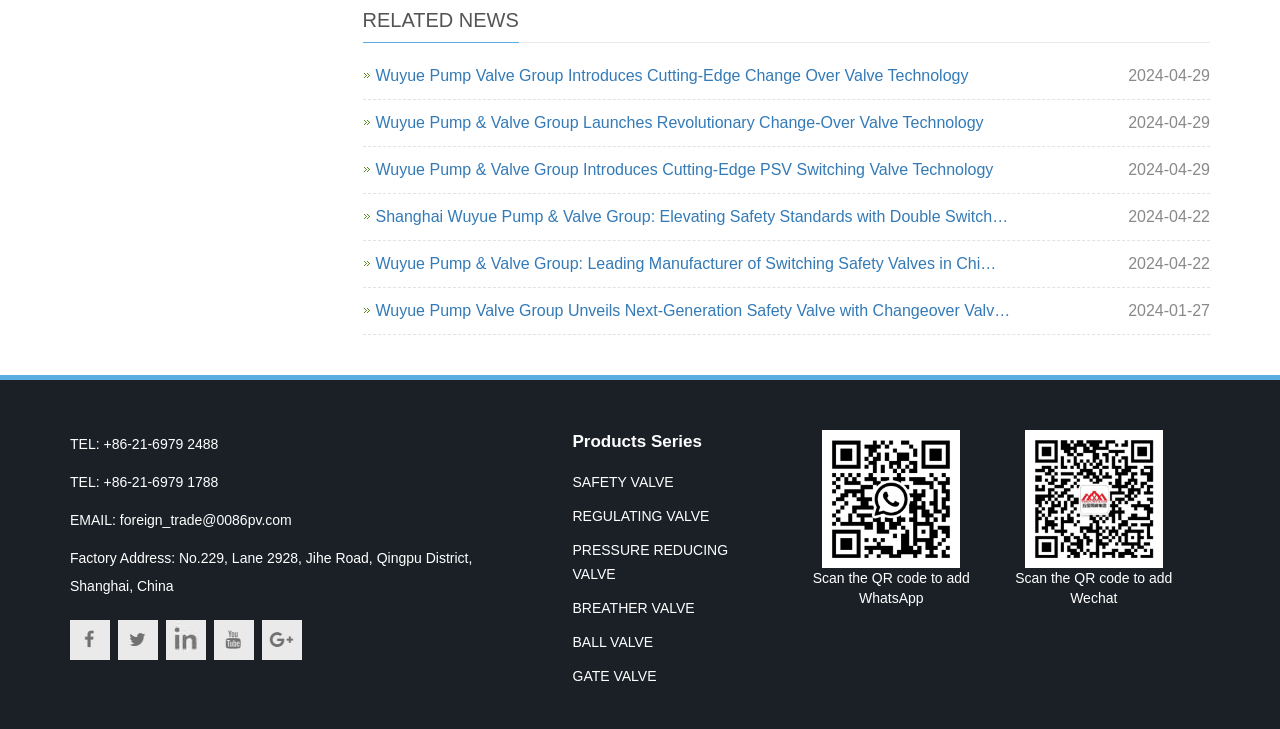Find the bounding box coordinates for the UI element that matches this description: "PRESSURE REDUCING VALVE".

[0.447, 0.744, 0.569, 0.799]